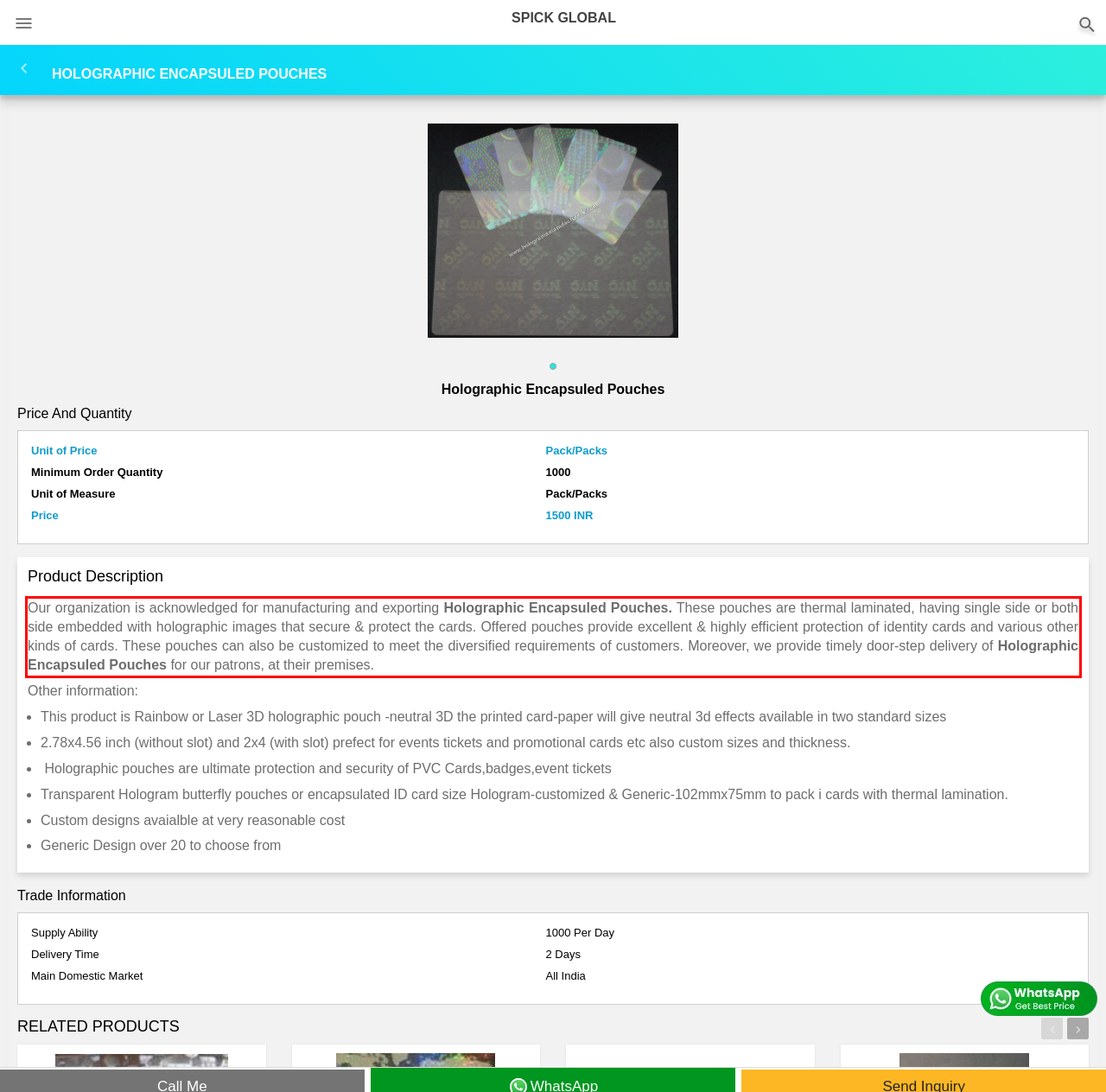Examine the webpage screenshot, find the red bounding box, and extract the text content within this marked area.

Our organization is acknowledged for manufacturing and exporting Holographic Encapsuled Pouches. These pouches are thermal laminated, having single side or both side embedded with holographic images that secure & protect the cards. Offered pouches provide excellent & highly efficient protection of identity cards and various other kinds of cards. These pouches can also be customized to meet the diversified requirements of customers. Moreover, we provide timely door-step delivery of Holographic Encapsuled Pouches for our patrons, at their premises.